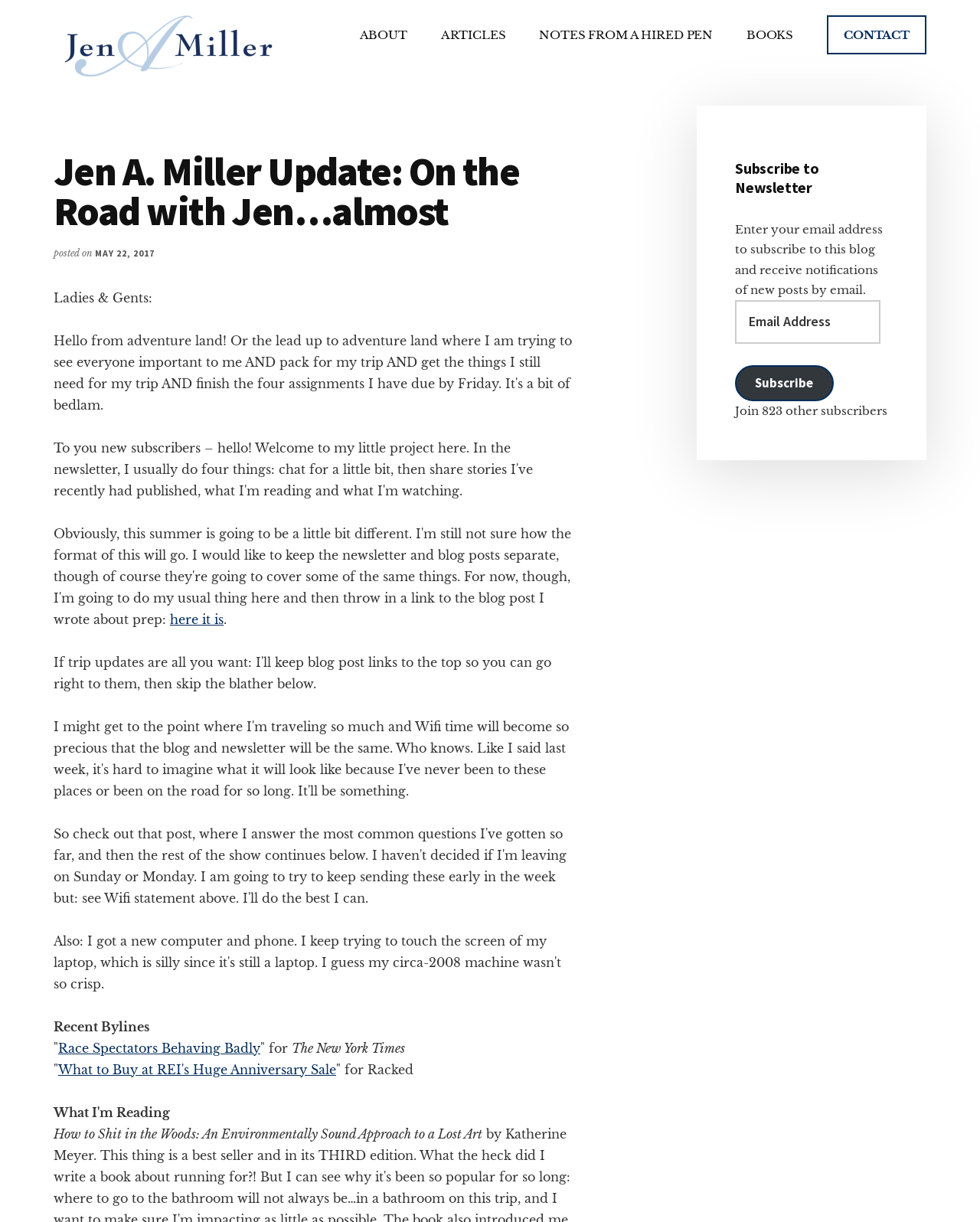What is the purpose of the textbox in the primary sidebar? Examine the screenshot and reply using just one word or a brief phrase.

To enter email address